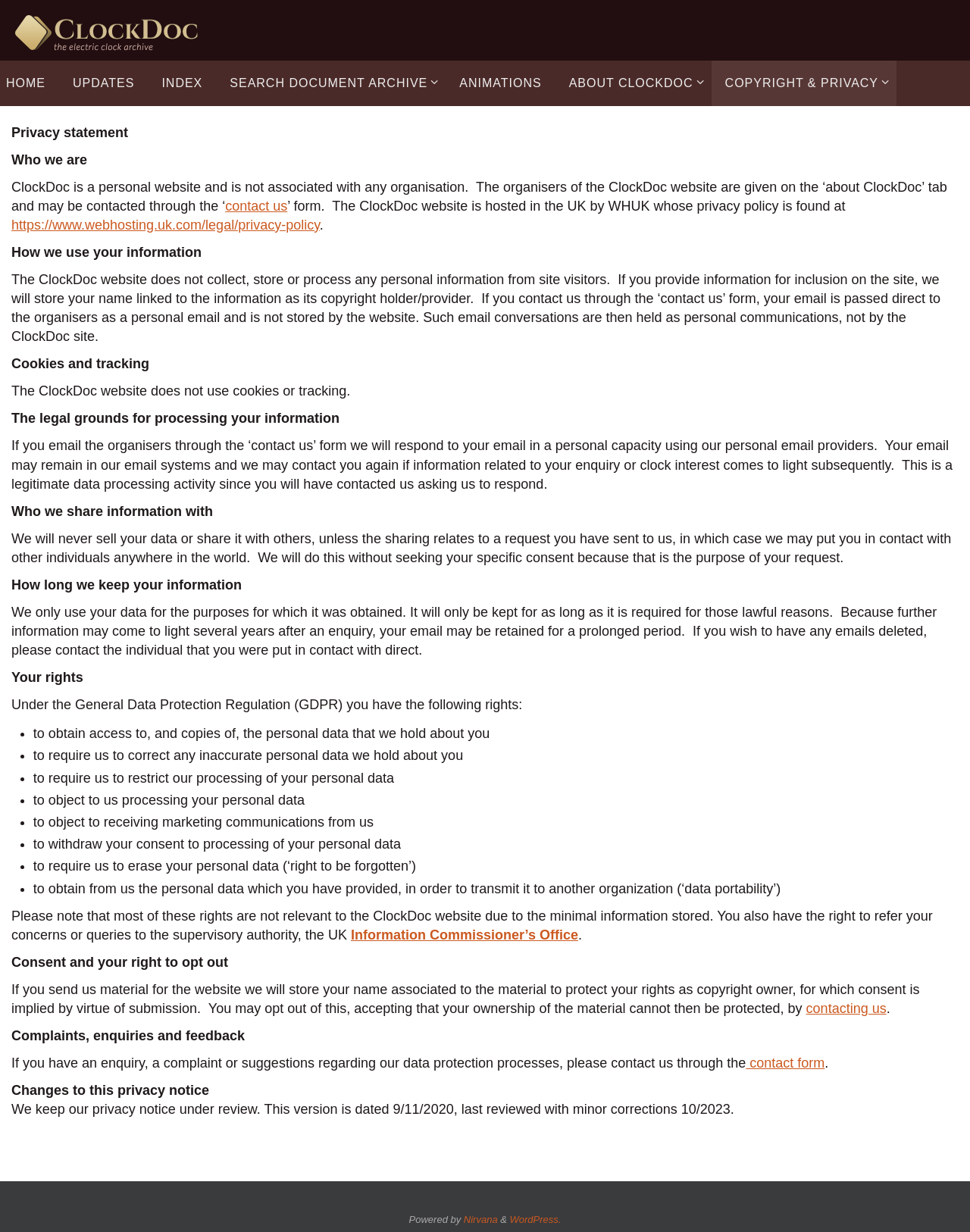What is the name of the website?
Relying on the image, give a concise answer in one word or a brief phrase.

ClockDoc